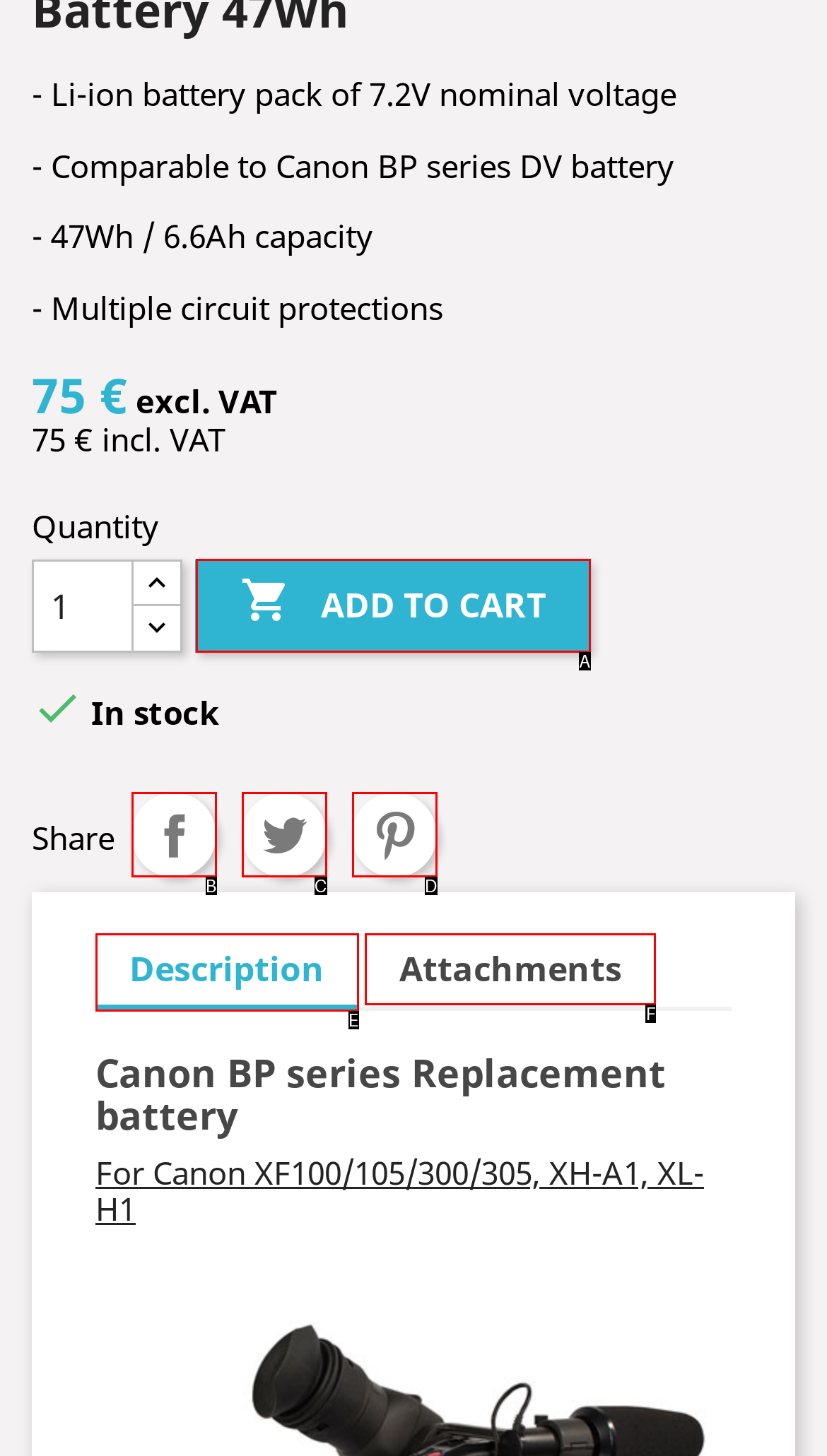Determine which HTML element best fits the description: Share
Answer directly with the letter of the matching option from the available choices.

B